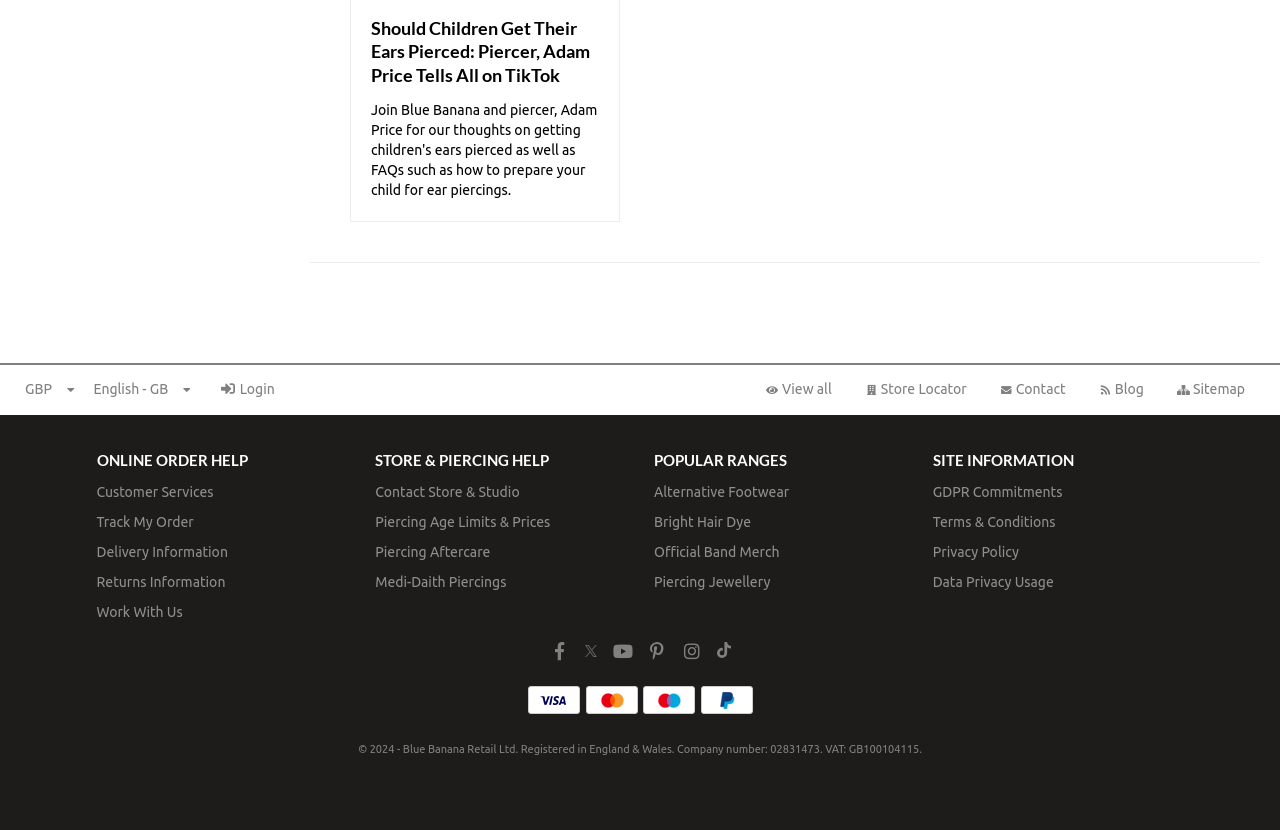Locate the bounding box coordinates of the item that should be clicked to fulfill the instruction: "Contact customer services".

[0.075, 0.583, 0.271, 0.602]